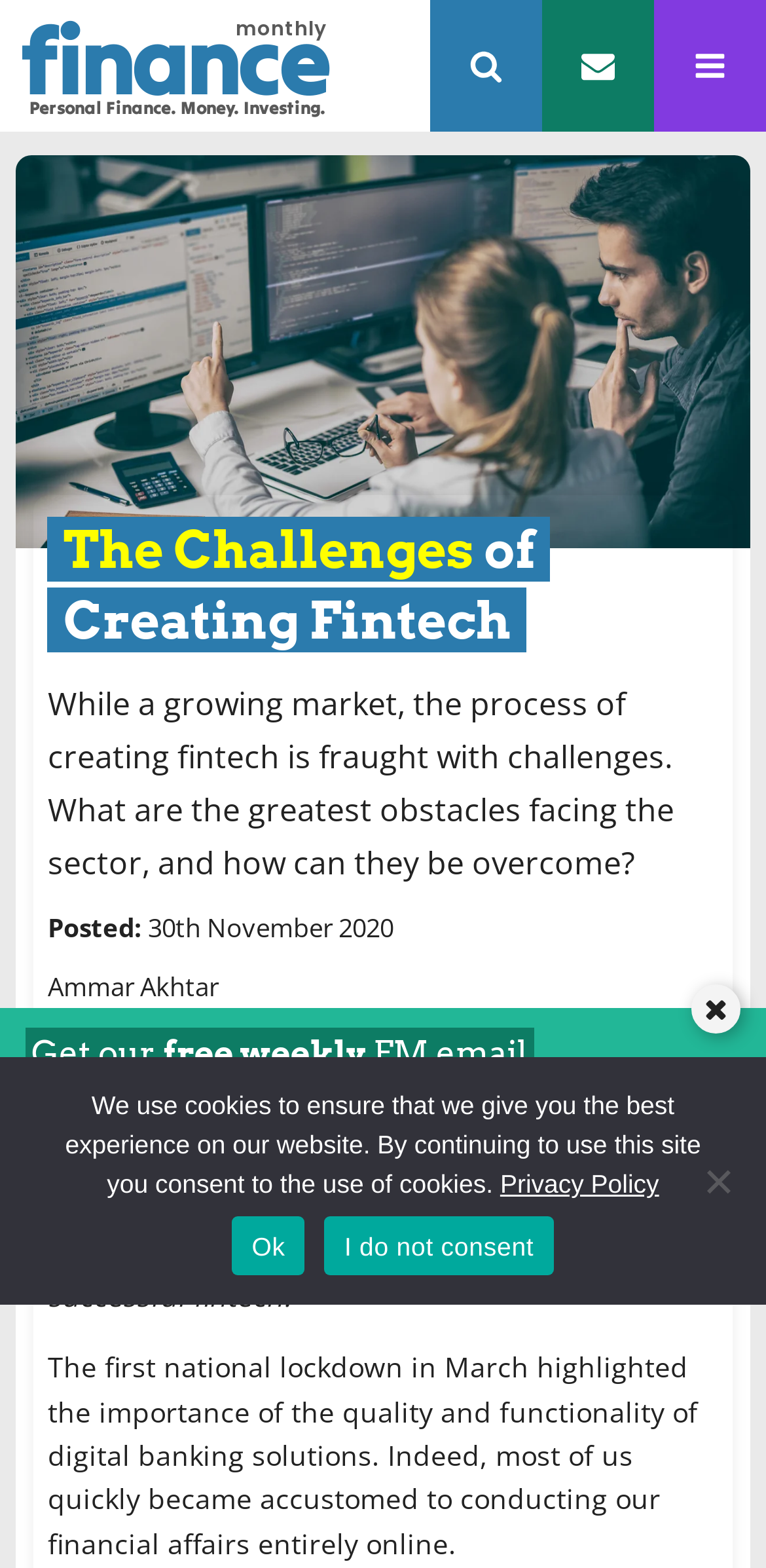Give a one-word or phrase response to the following question: What is the purpose of the textbox?

To input email